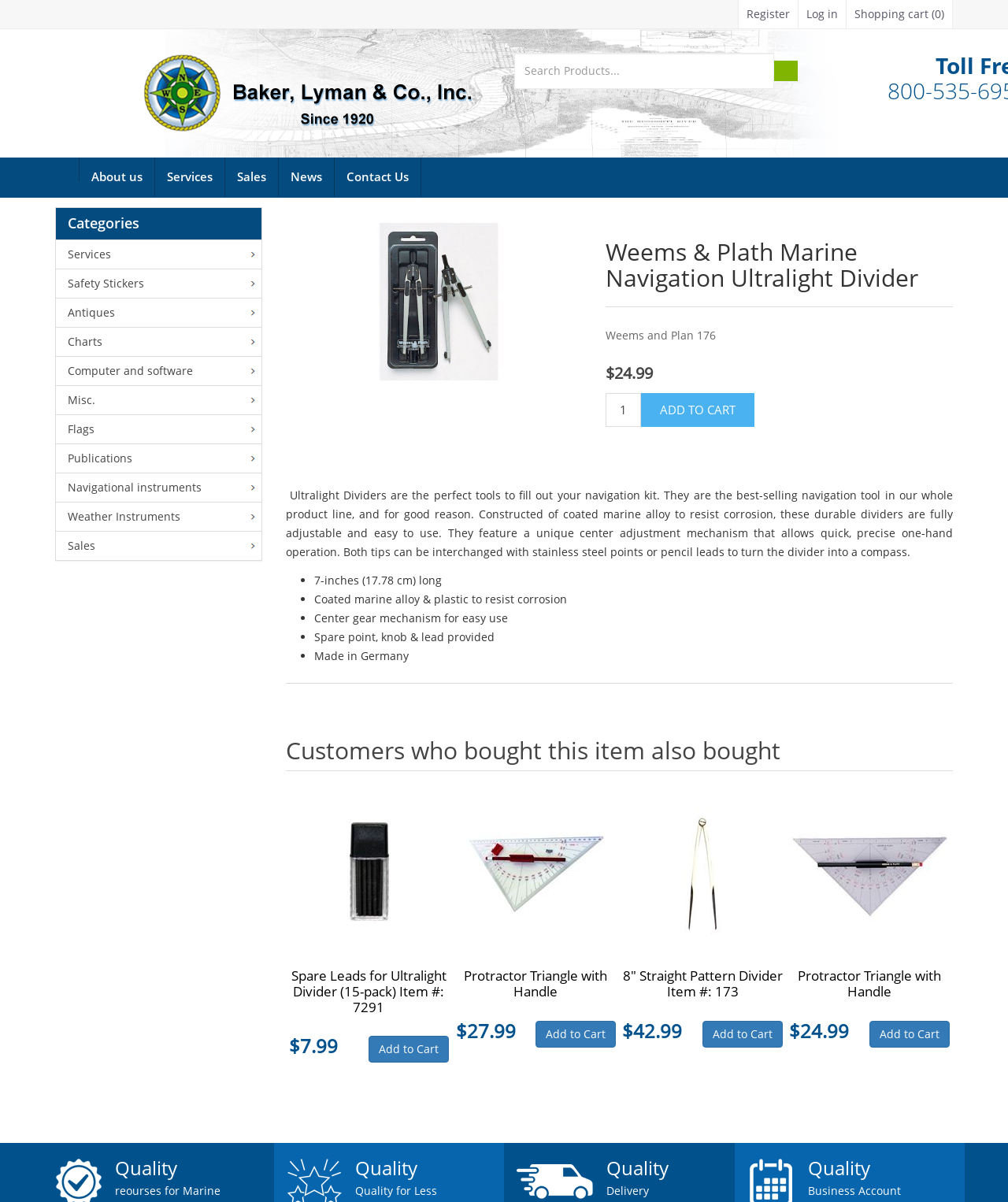Please indicate the bounding box coordinates for the clickable area to complete the following task: "Log in". The coordinates should be specified as four float numbers between 0 and 1, i.e., [left, top, right, bottom].

[0.791, 0.0, 0.84, 0.024]